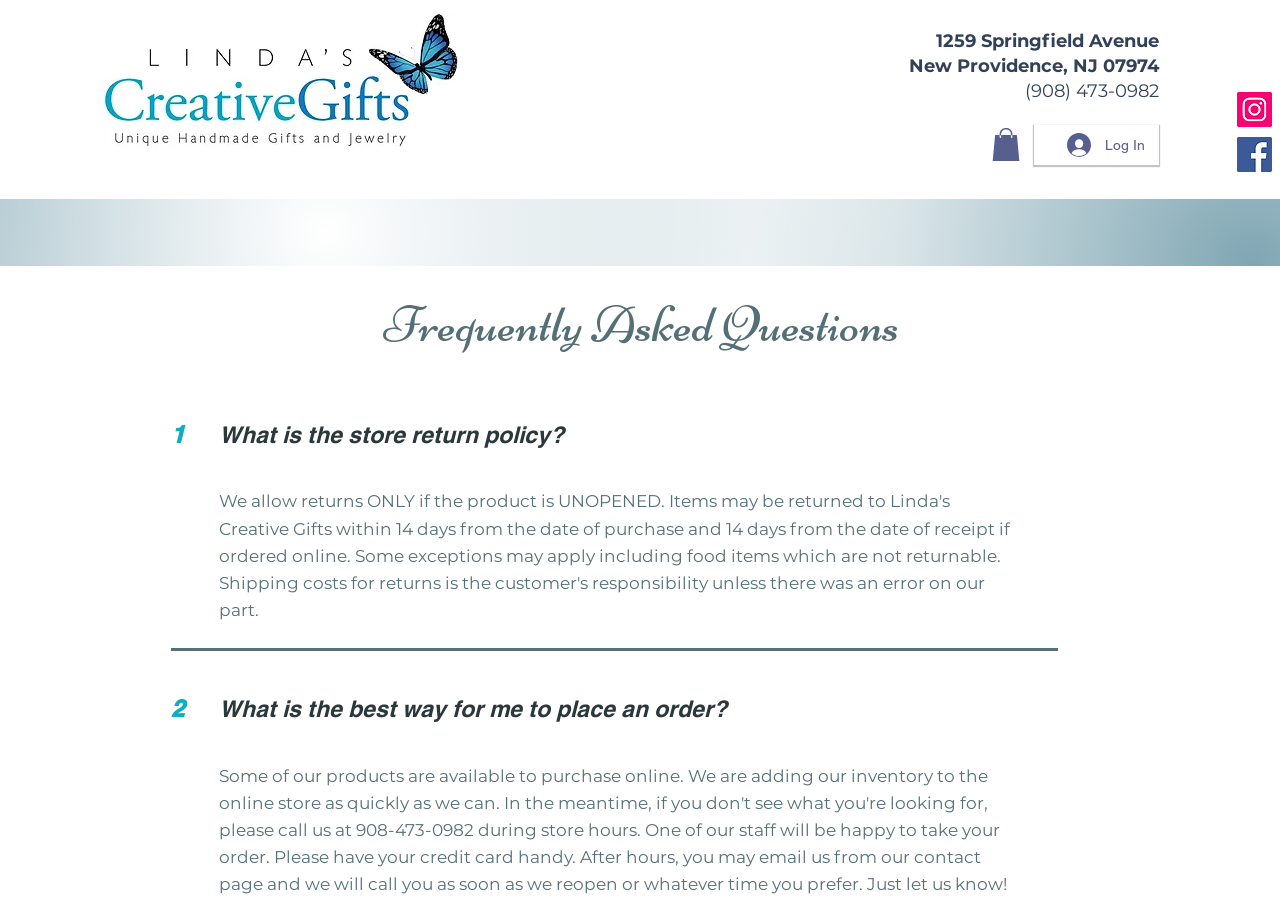Identify the bounding box coordinates for the region of the element that should be clicked to carry out the instruction: "Click the Log In button". The bounding box coordinates should be four float numbers between 0 and 1, i.e., [left, top, right, bottom].

[0.823, 0.14, 0.905, 0.18]